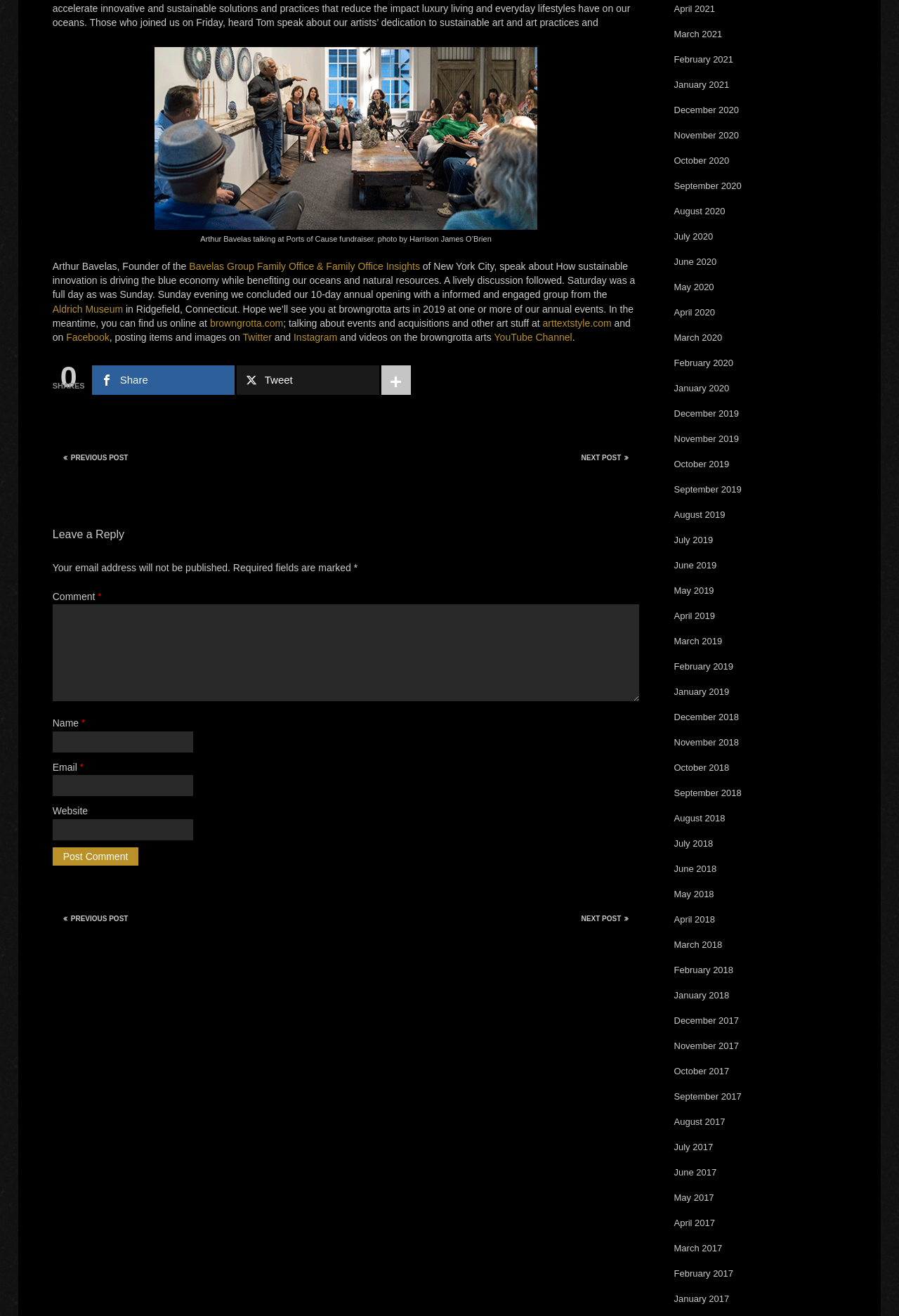Using the details in the image, give a detailed response to the question below:
What is the purpose of the textbox labeled 'Comment'?

The answer can be inferred from the context of the webpage, which appears to be a blog post, and the presence of a 'Post Comment' button nearby.